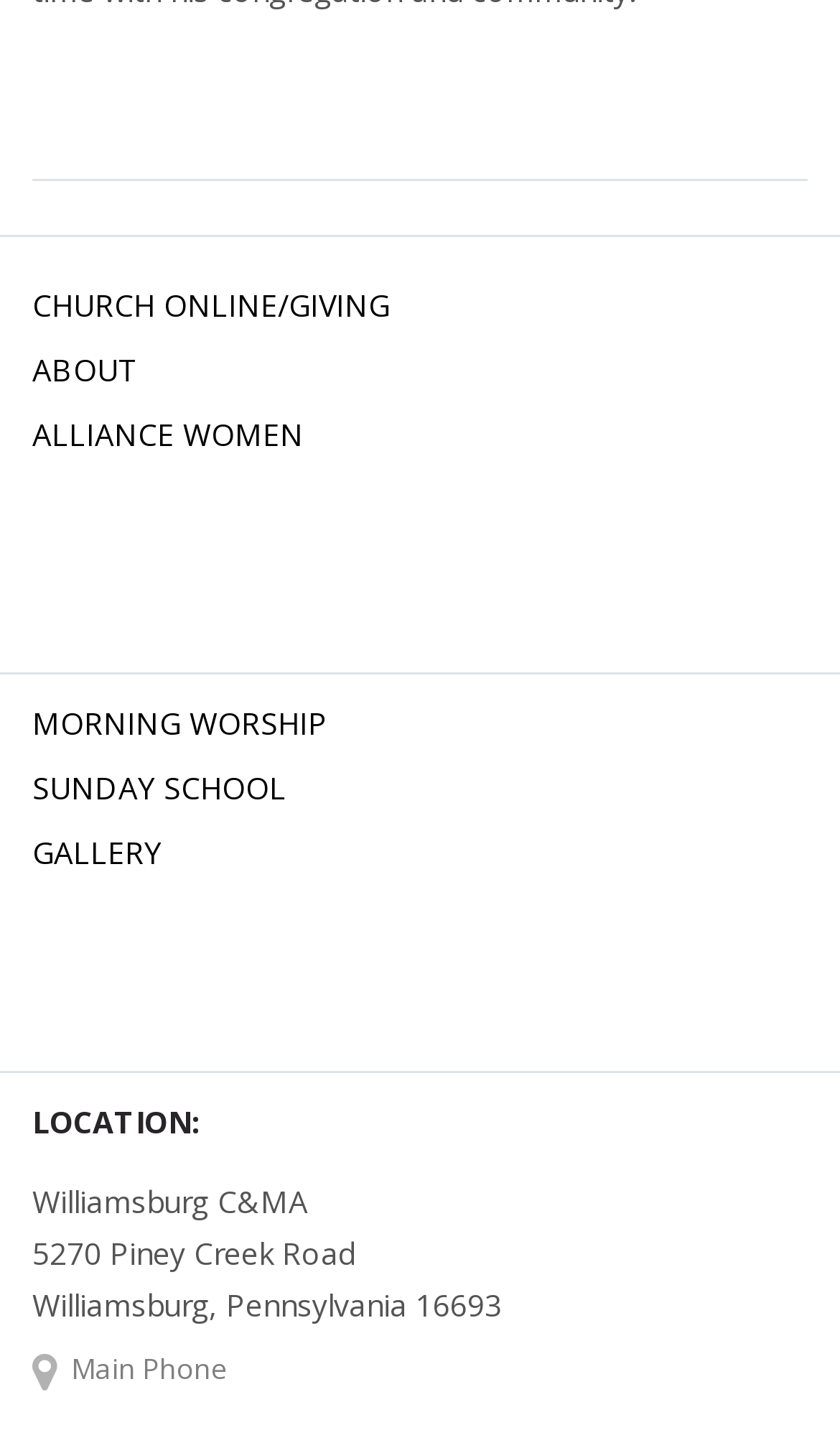Identify the bounding box coordinates of the clickable region necessary to fulfill the following instruction: "Check the location". The bounding box coordinates should be four float numbers between 0 and 1, i.e., [left, top, right, bottom].

[0.038, 0.753, 0.962, 0.798]